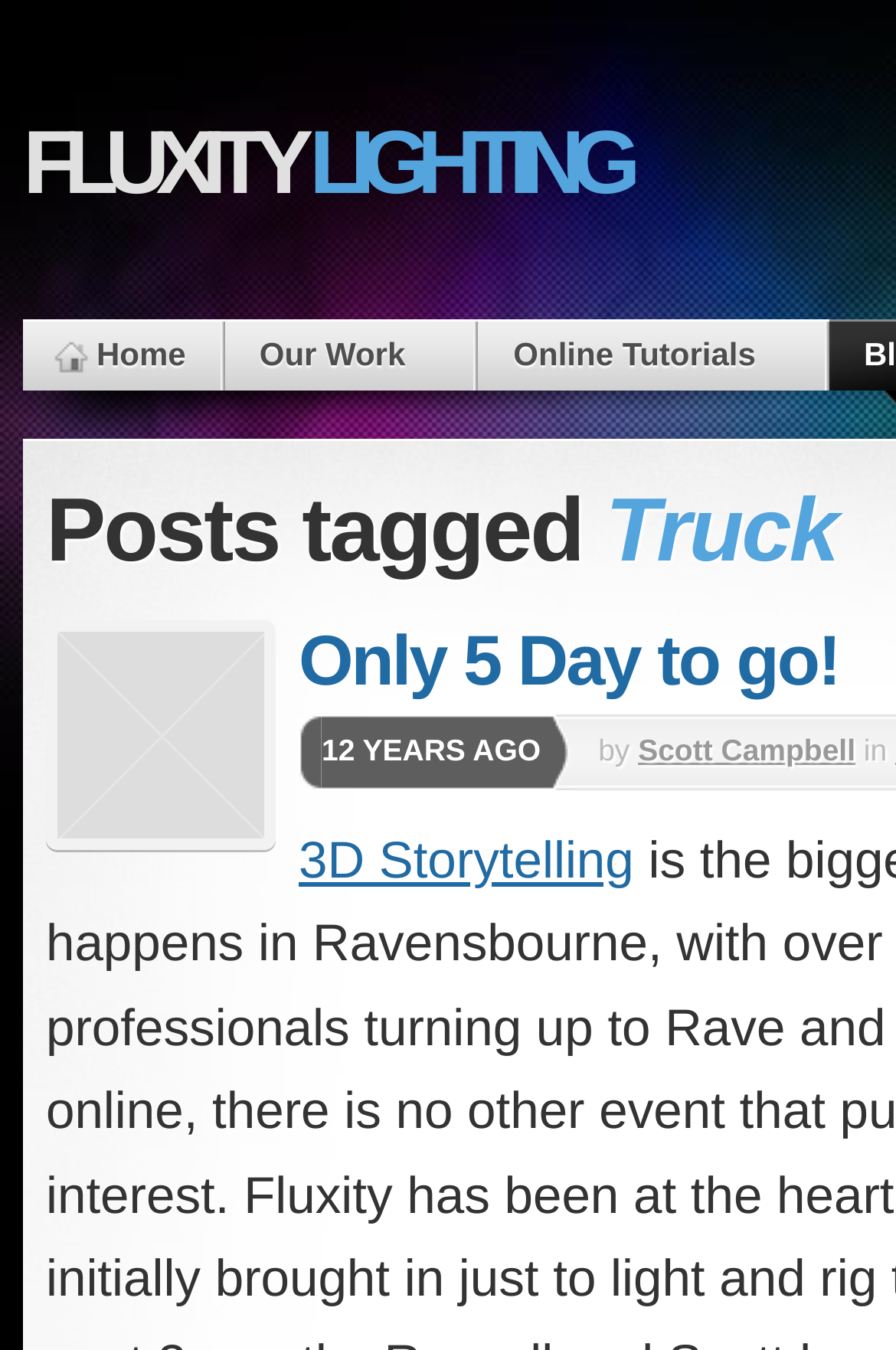Who is the author of the article '12 YEARS AGO'?
Answer the question with just one word or phrase using the image.

Scott Campbell